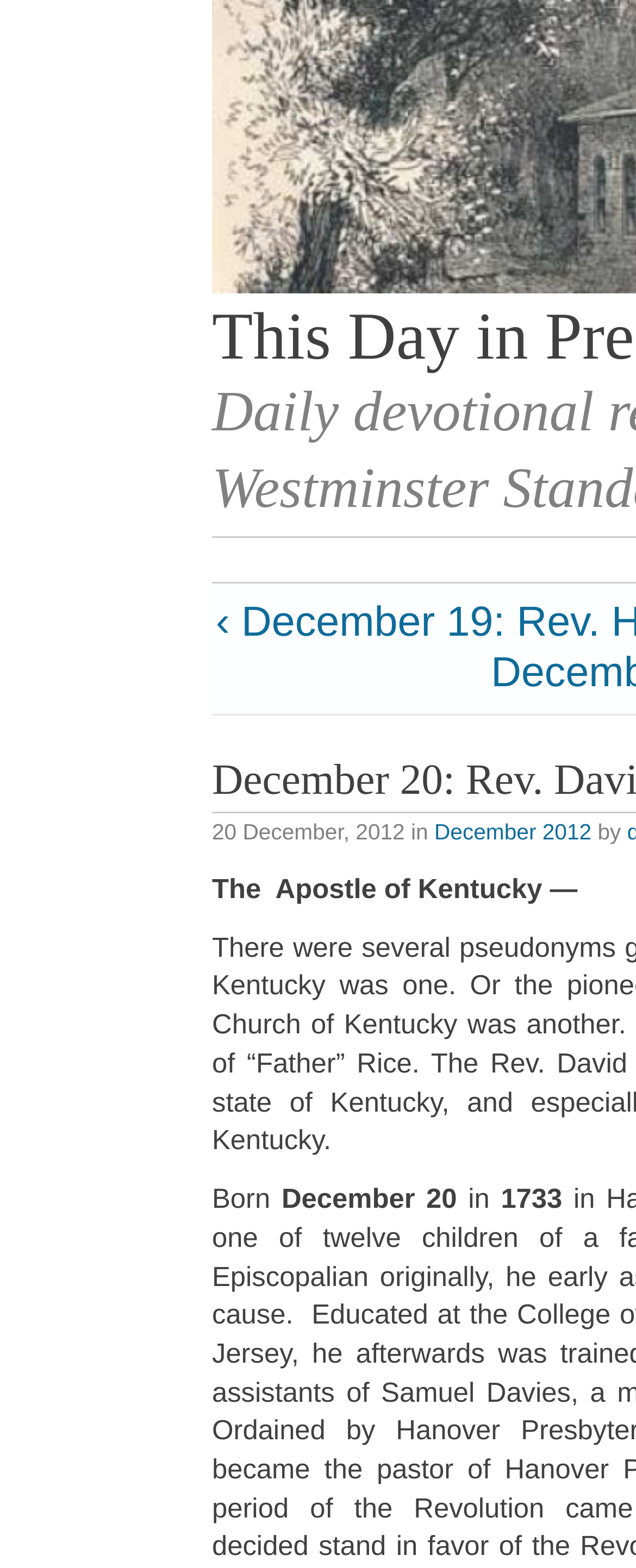Who is the subject of the devotional reading?
Look at the screenshot and respond with a single word or phrase.

Rev. David Rice